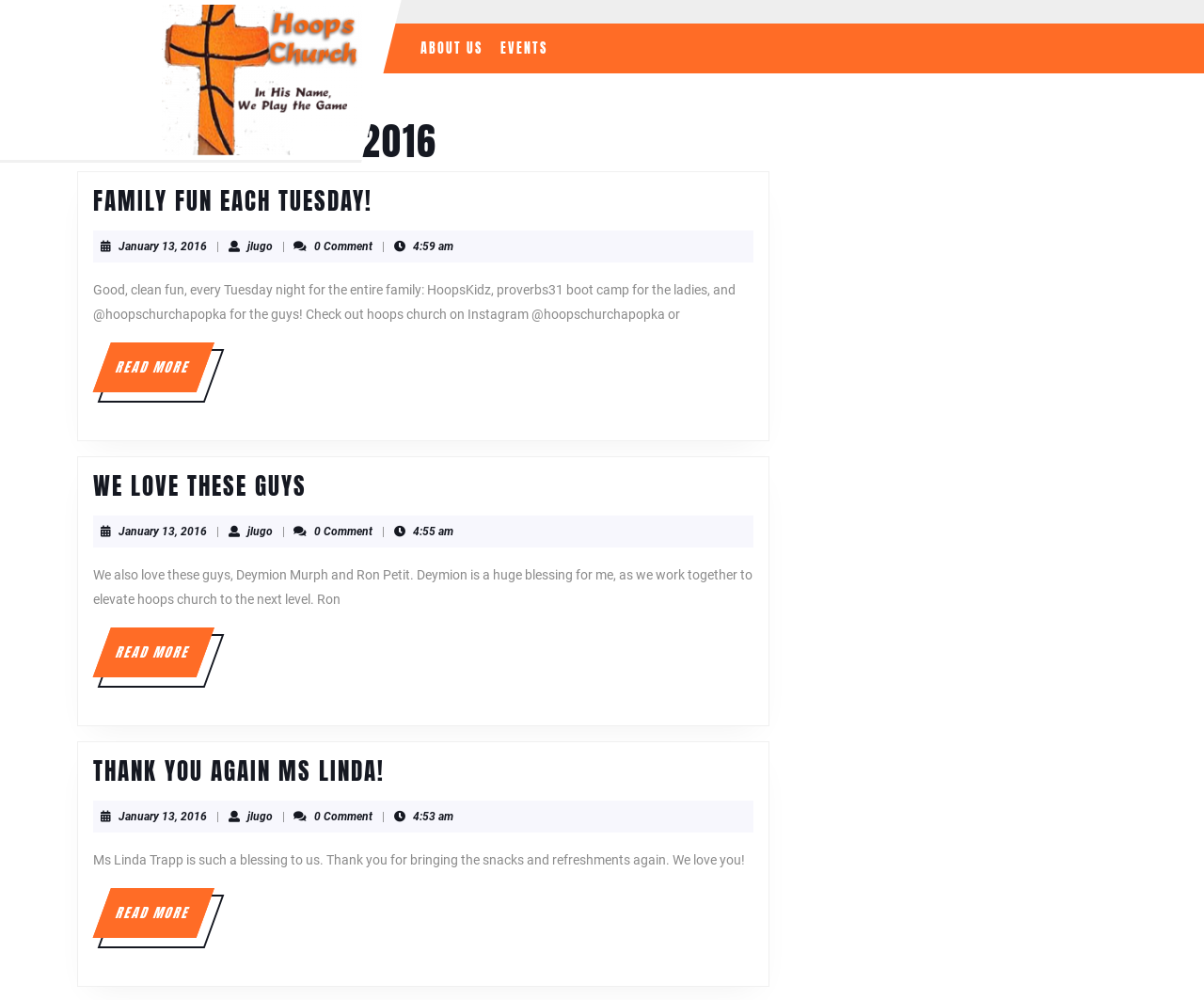Based on the image, provide a detailed response to the question:
Who is the author of the first article?

I inspected the first article section and found the author's name 'jlugo' mentioned below the article title.